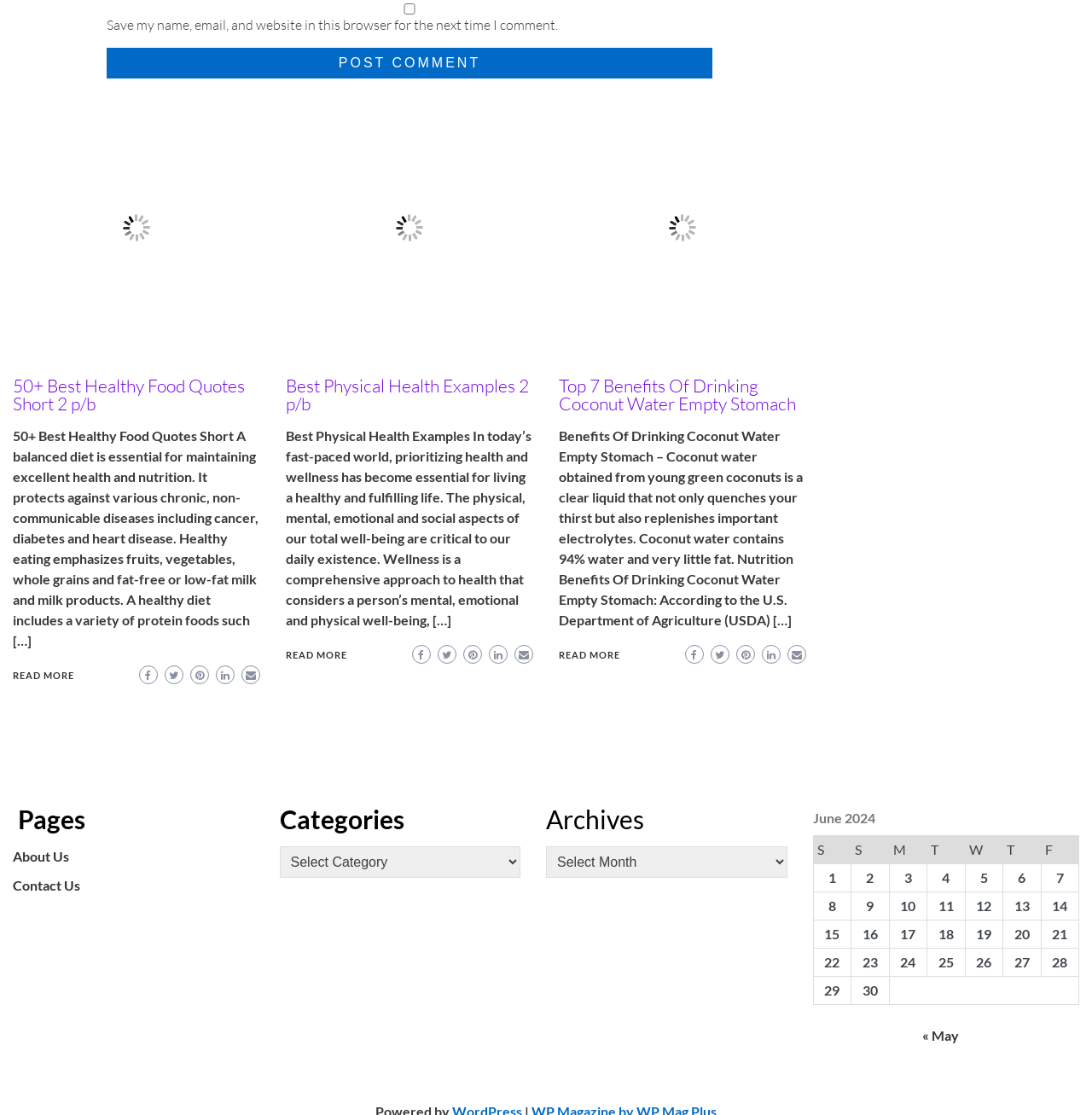Locate the bounding box coordinates of the area to click to fulfill this instruction: "Go to About Us page". The bounding box should be presented as four float numbers between 0 and 1, in the order [left, top, right, bottom].

[0.012, 0.76, 0.063, 0.775]